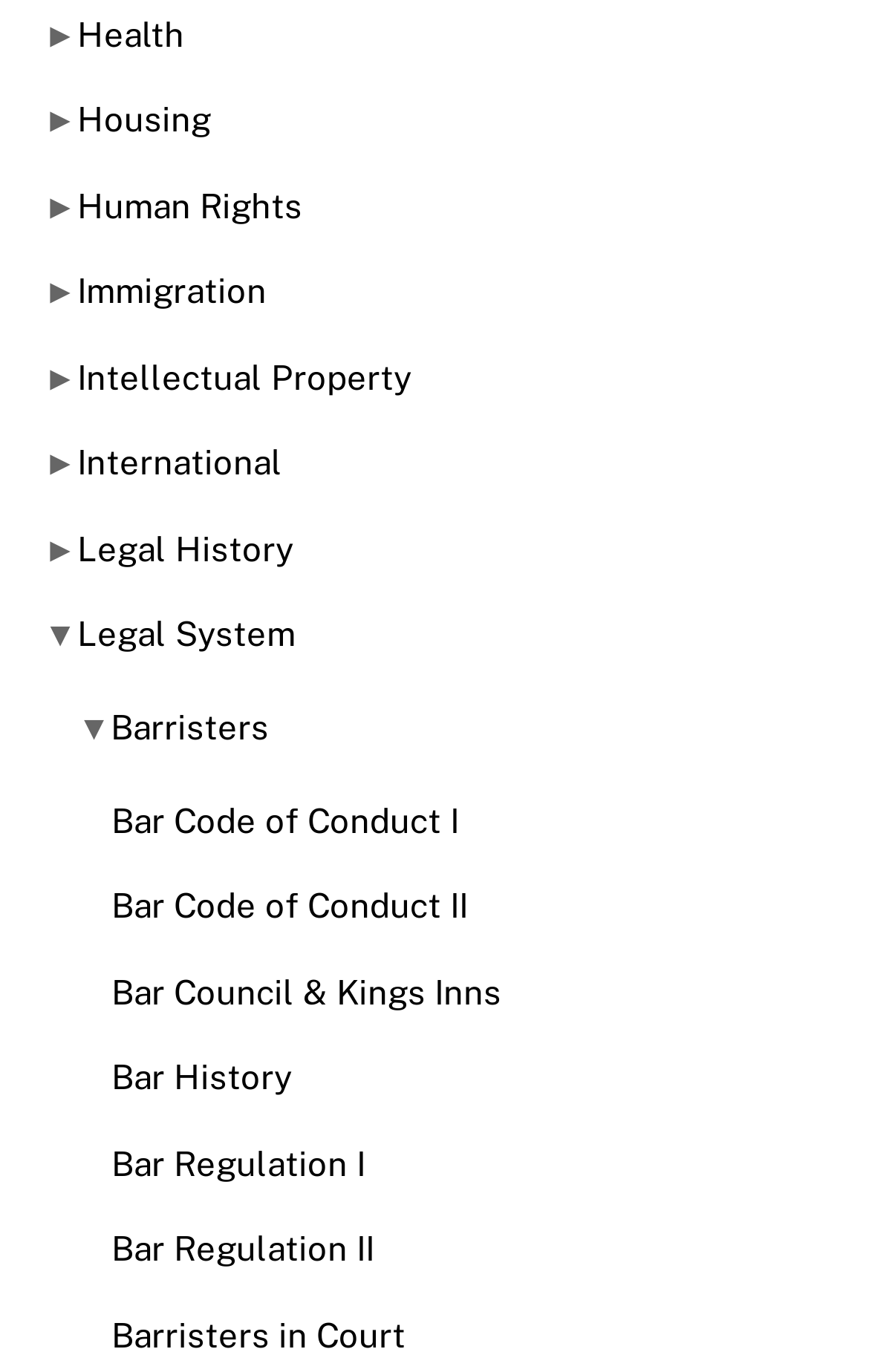Identify the bounding box coordinates for the region of the element that should be clicked to carry out the instruction: "Click on Health". The bounding box coordinates should be four float numbers between 0 and 1, i.e., [left, top, right, bottom].

[0.089, 0.011, 0.212, 0.038]